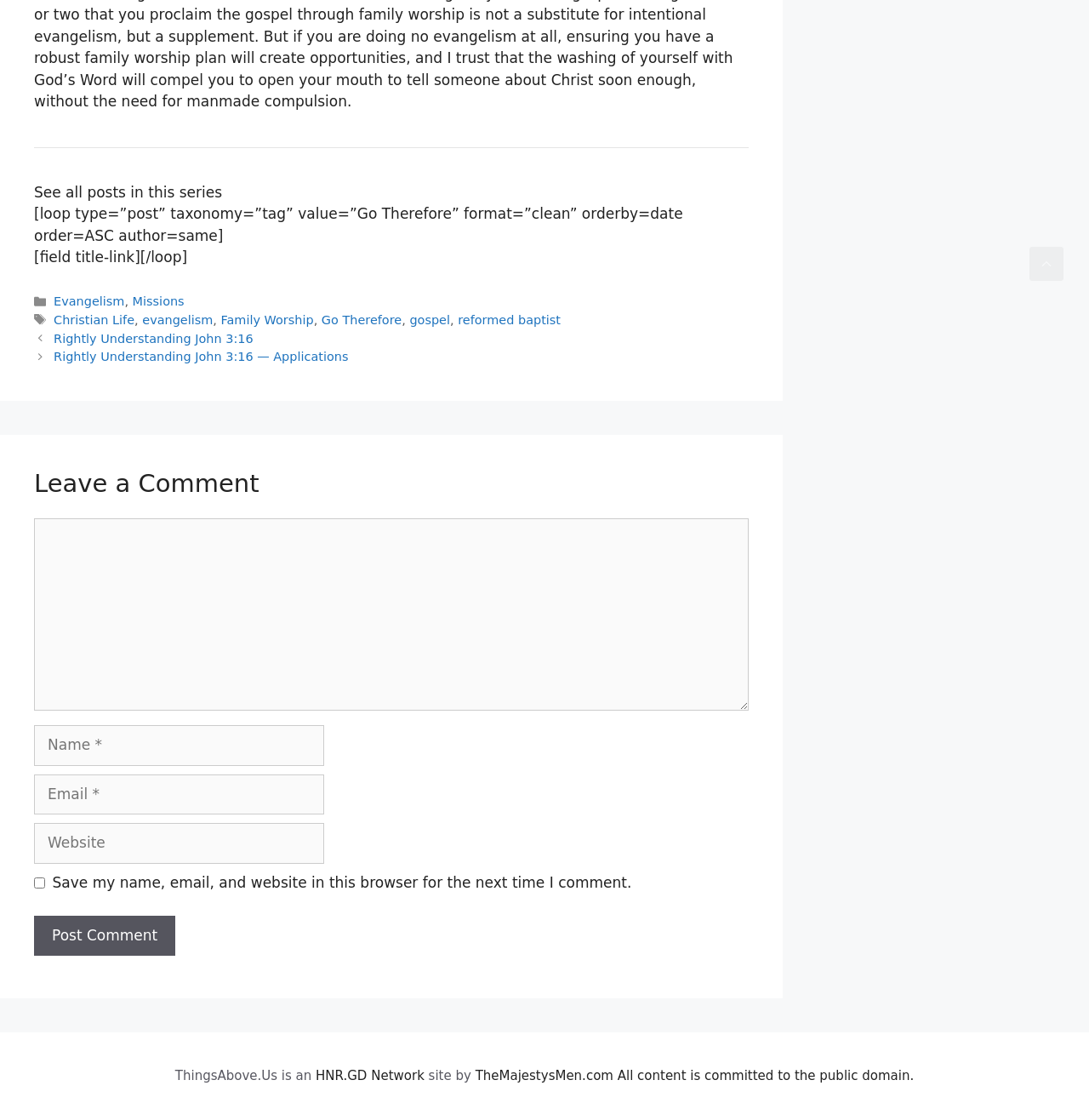Please locate the clickable area by providing the bounding box coordinates to follow this instruction: "Scroll back to top".

[0.945, 0.22, 0.977, 0.251]